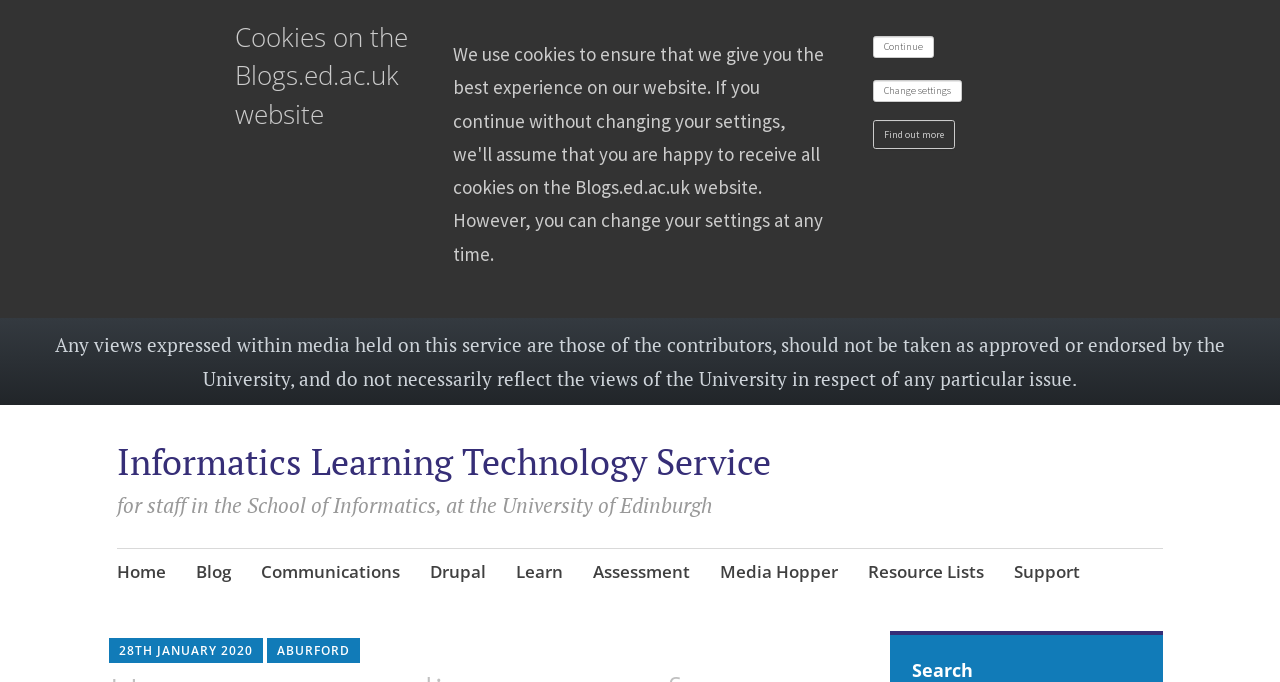Identify the bounding box coordinates of the section that should be clicked to achieve the task described: "access Home".

[0.091, 0.802, 0.13, 0.878]